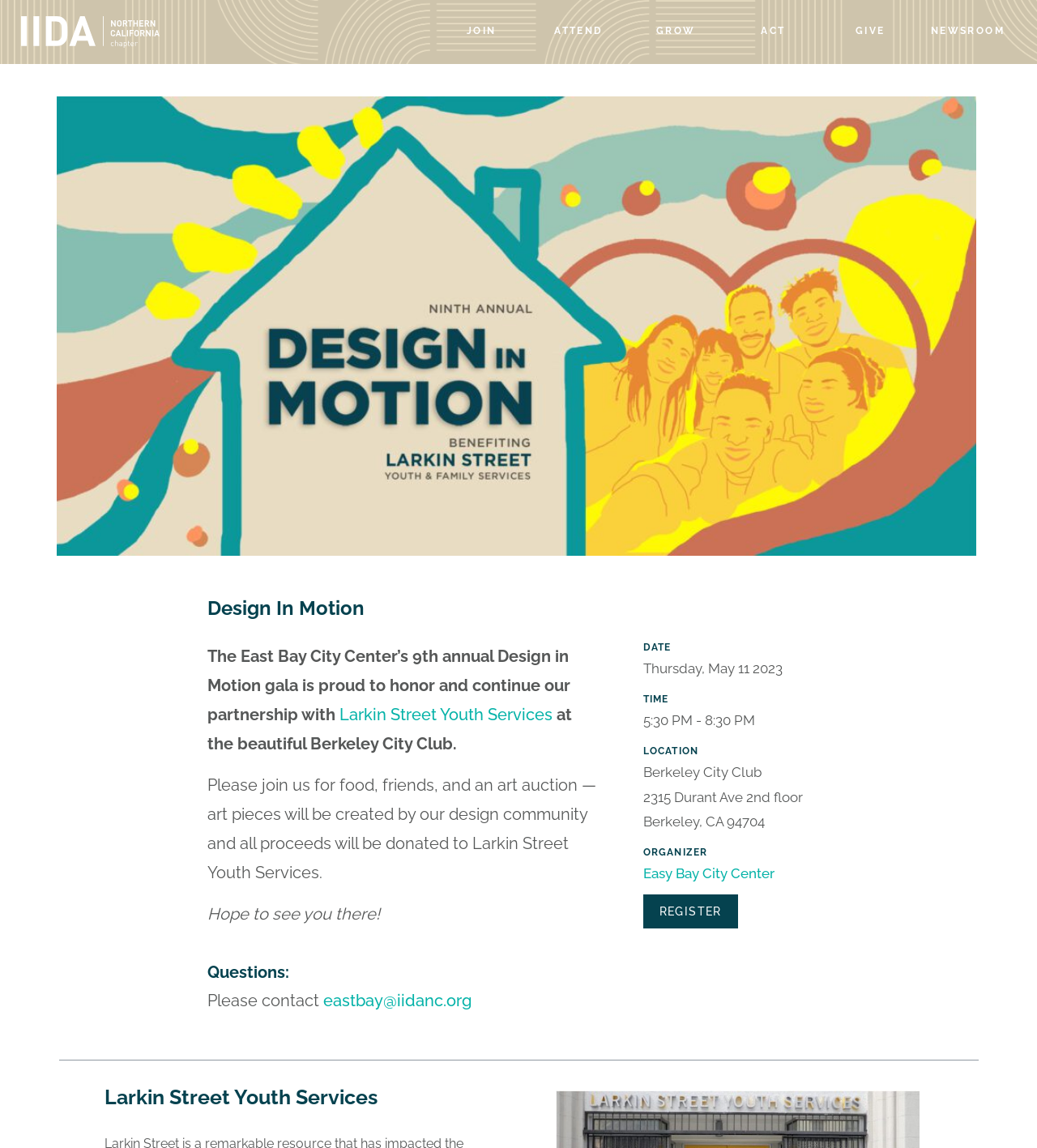Identify the bounding box coordinates for the region to click in order to carry out this instruction: "Click the IIDANC link". Provide the coordinates using four float numbers between 0 and 1, formatted as [left, top, right, bottom].

[0.02, 0.0, 0.154, 0.055]